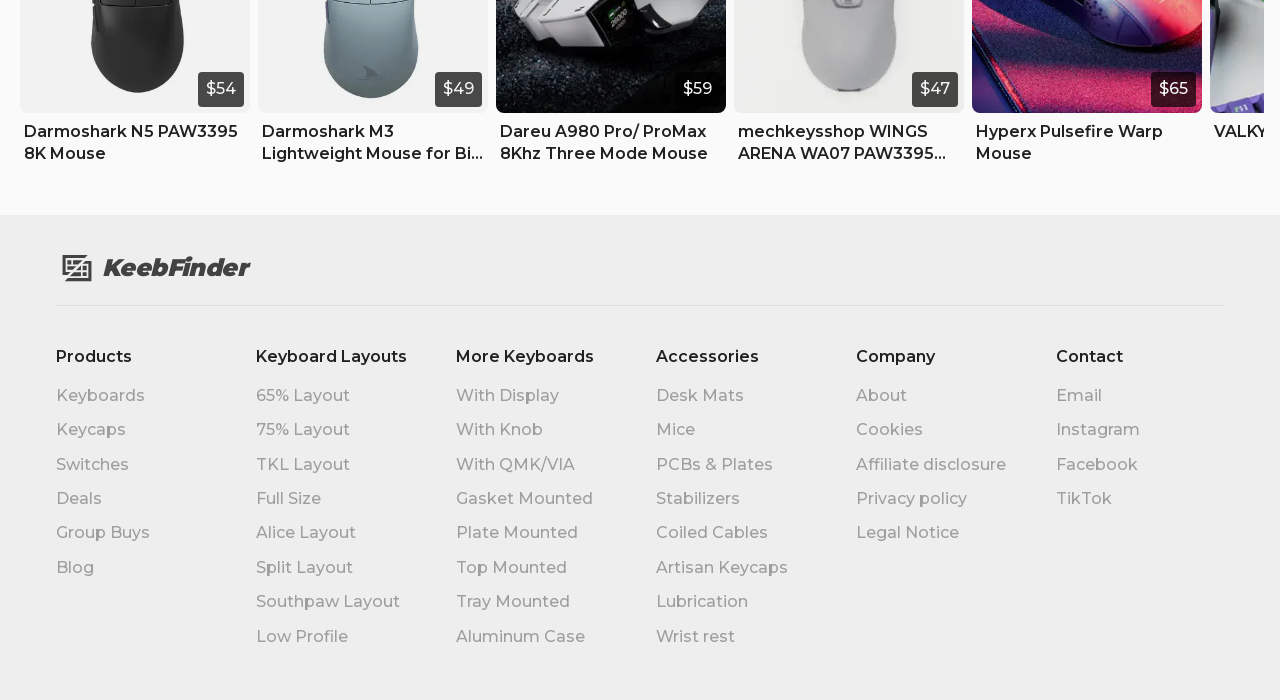Point out the bounding box coordinates of the section to click in order to follow this instruction: "Browse Keyboards".

[0.044, 0.551, 0.113, 0.578]